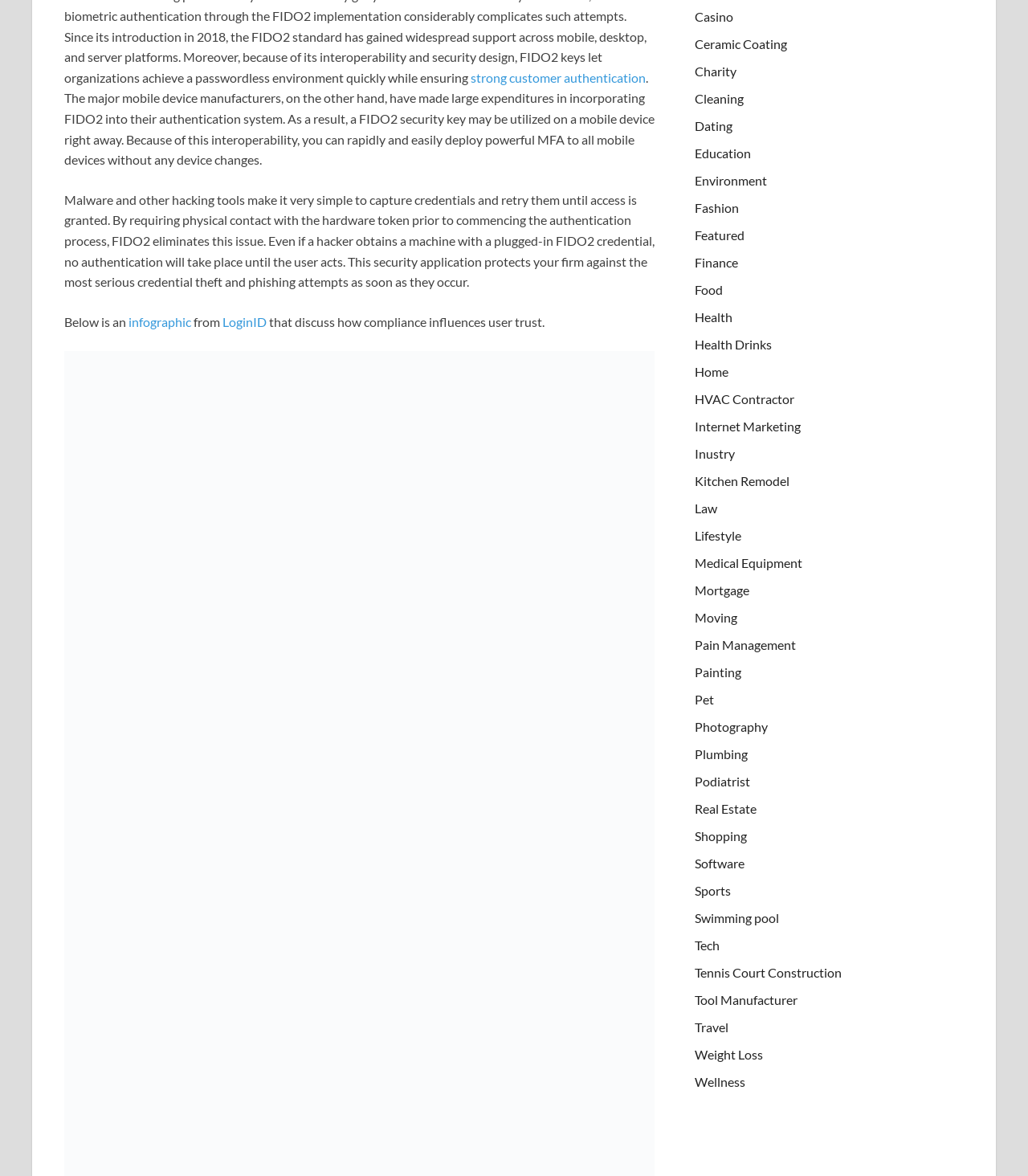Locate the bounding box coordinates of the segment that needs to be clicked to meet this instruction: "Click on strong customer authentication".

[0.458, 0.059, 0.628, 0.072]